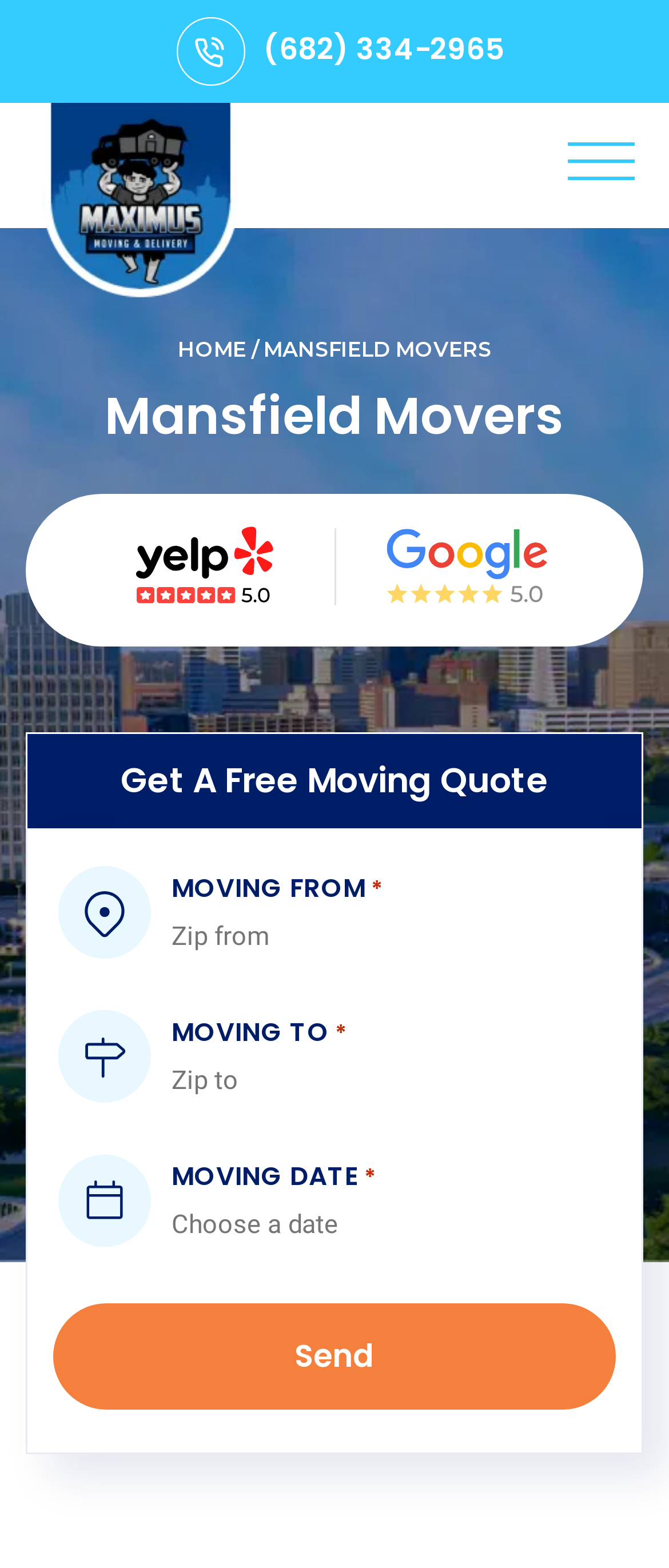What is the phone number to call for moving services?
Please answer the question with a detailed and comprehensive explanation.

I found the phone number by looking at the top of the webpage, where there is a link with a phone icon and the text '(682) 334-2965'.